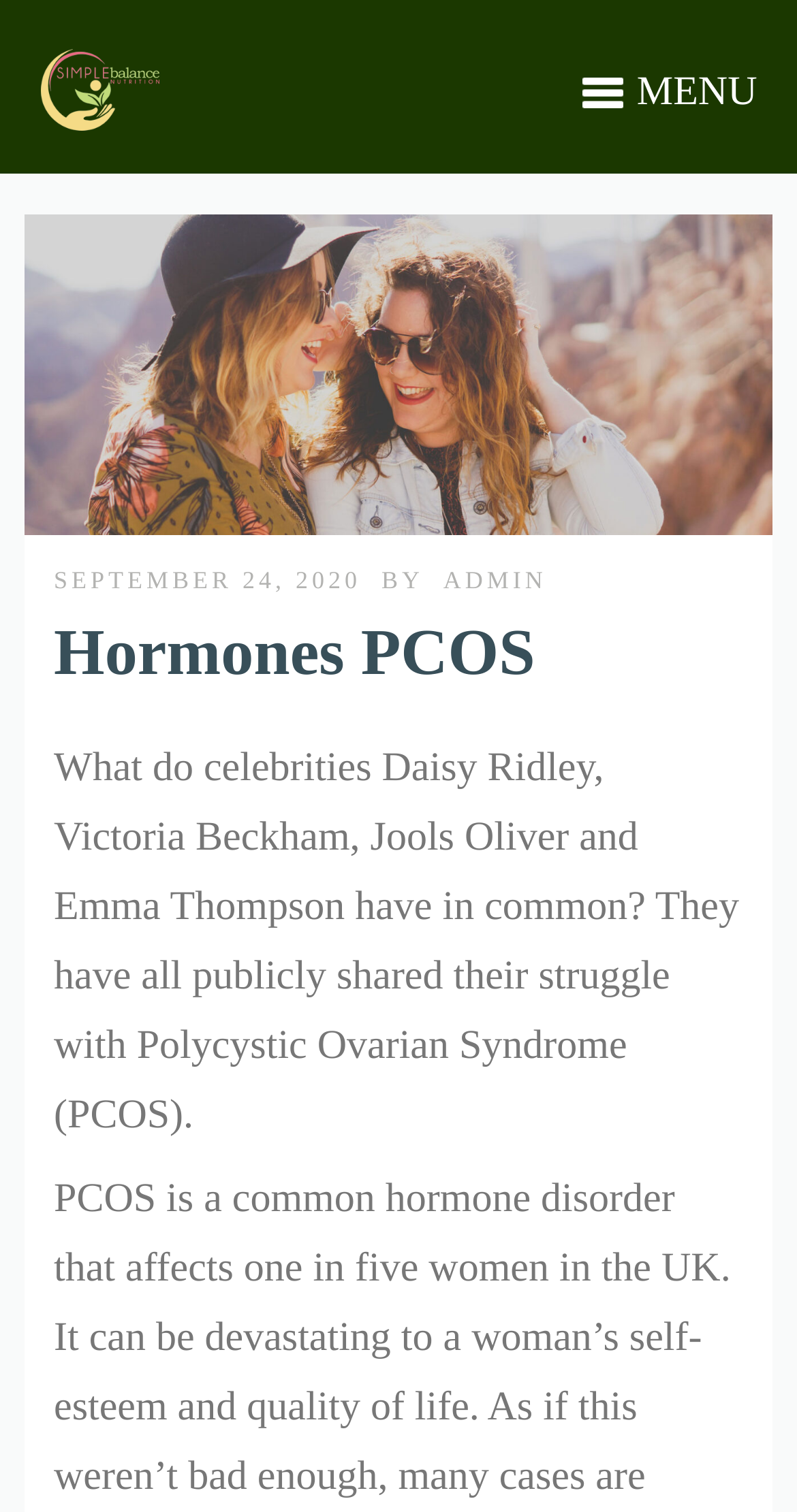Please give a succinct answer to the question in one word or phrase:
When was the webpage last updated?

SEPTEMBER 24, 2020